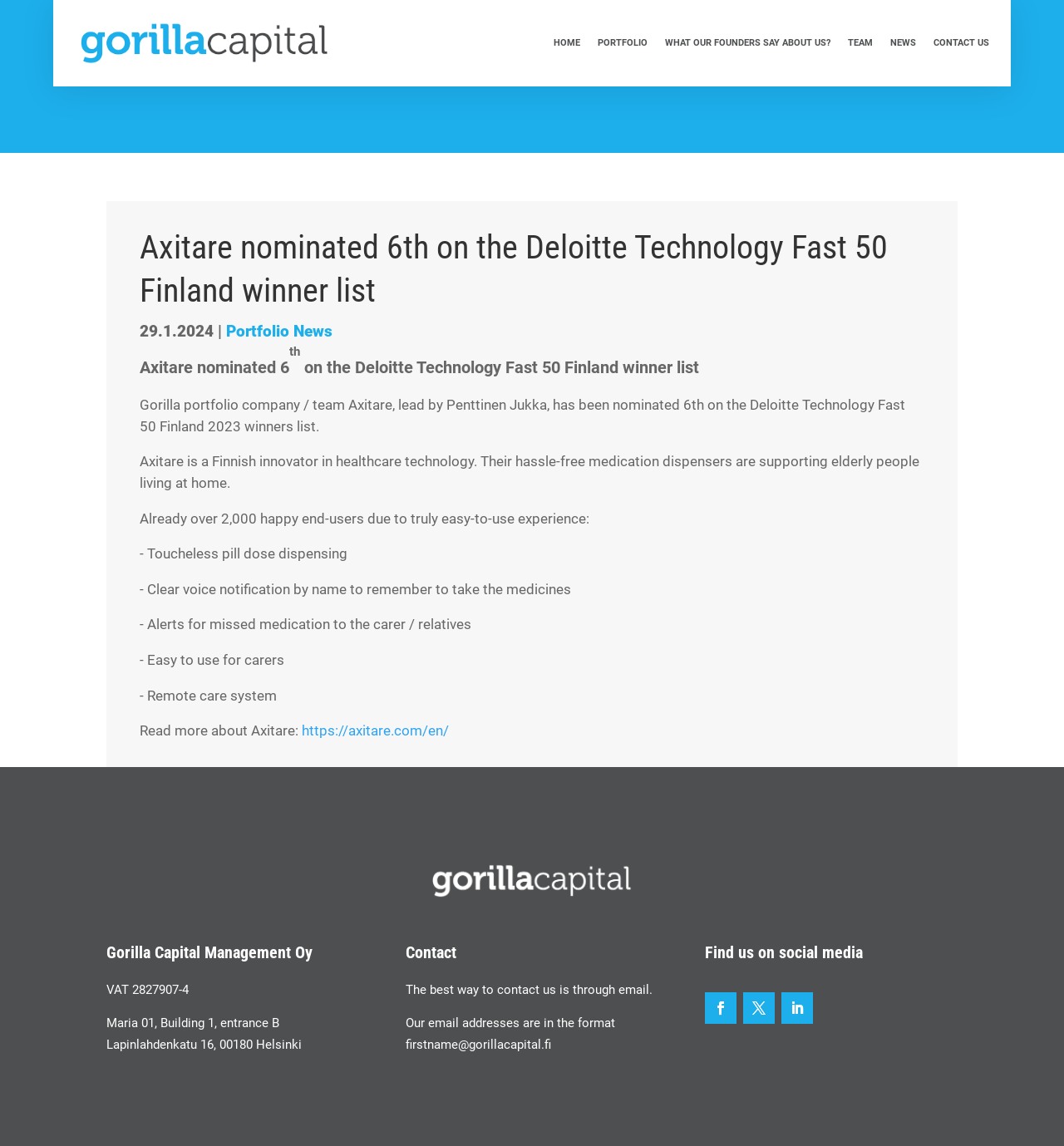What is the address of Gorilla Capital Management Oy?
Look at the image and answer the question using a single word or phrase.

Lapinlahdenkatu 16, 00180 Helsinki